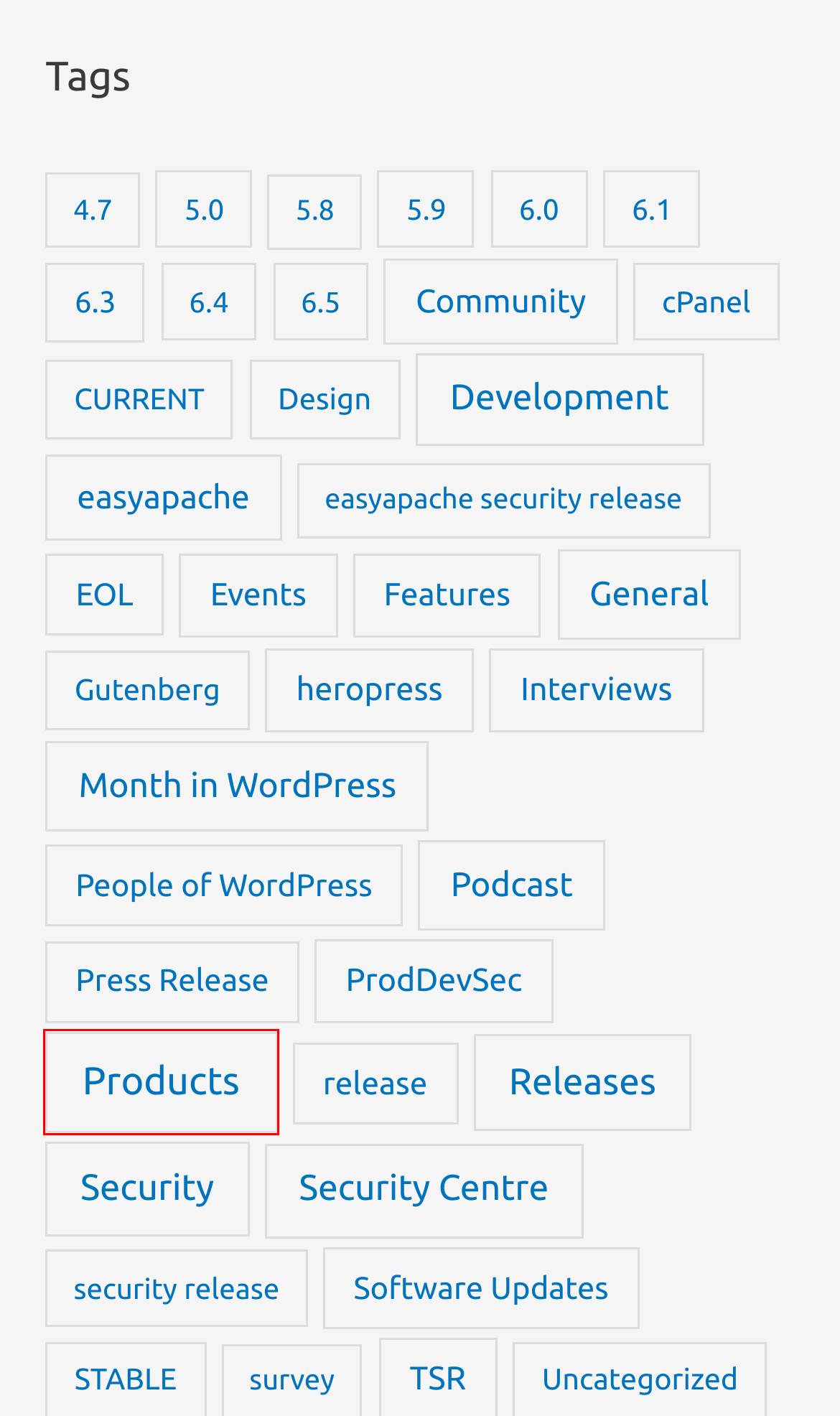Given a screenshot of a webpage with a red bounding box highlighting a UI element, choose the description that best corresponds to the new webpage after clicking the element within the red bounding box. Here are your options:
A. Features Archives - SITE TIPS.info
B. Gutenberg Archives - SITE TIPS.info
C. 5.9 Archives - SITE TIPS.info
D. 5.8 Archives - SITE TIPS.info
E. Products Archives - SITE TIPS.info
F. 6.3 Archives - SITE TIPS.info
G. Security Archives - SITE TIPS.info
H. 6.0 Archives - SITE TIPS.info

E